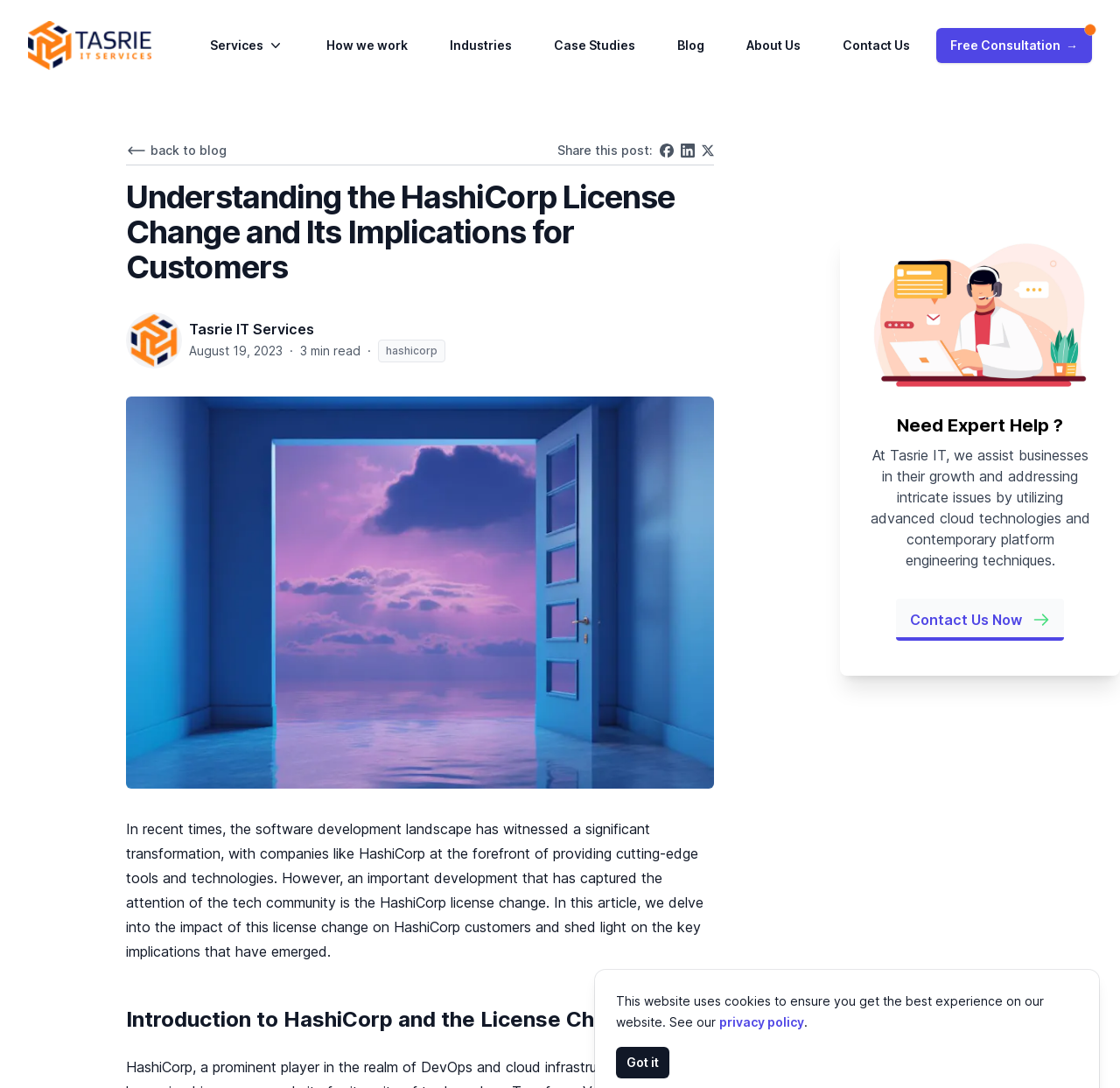Could you find the bounding box coordinates of the clickable area to complete this instruction: "Read the blog post"?

[0.112, 0.165, 0.638, 0.261]